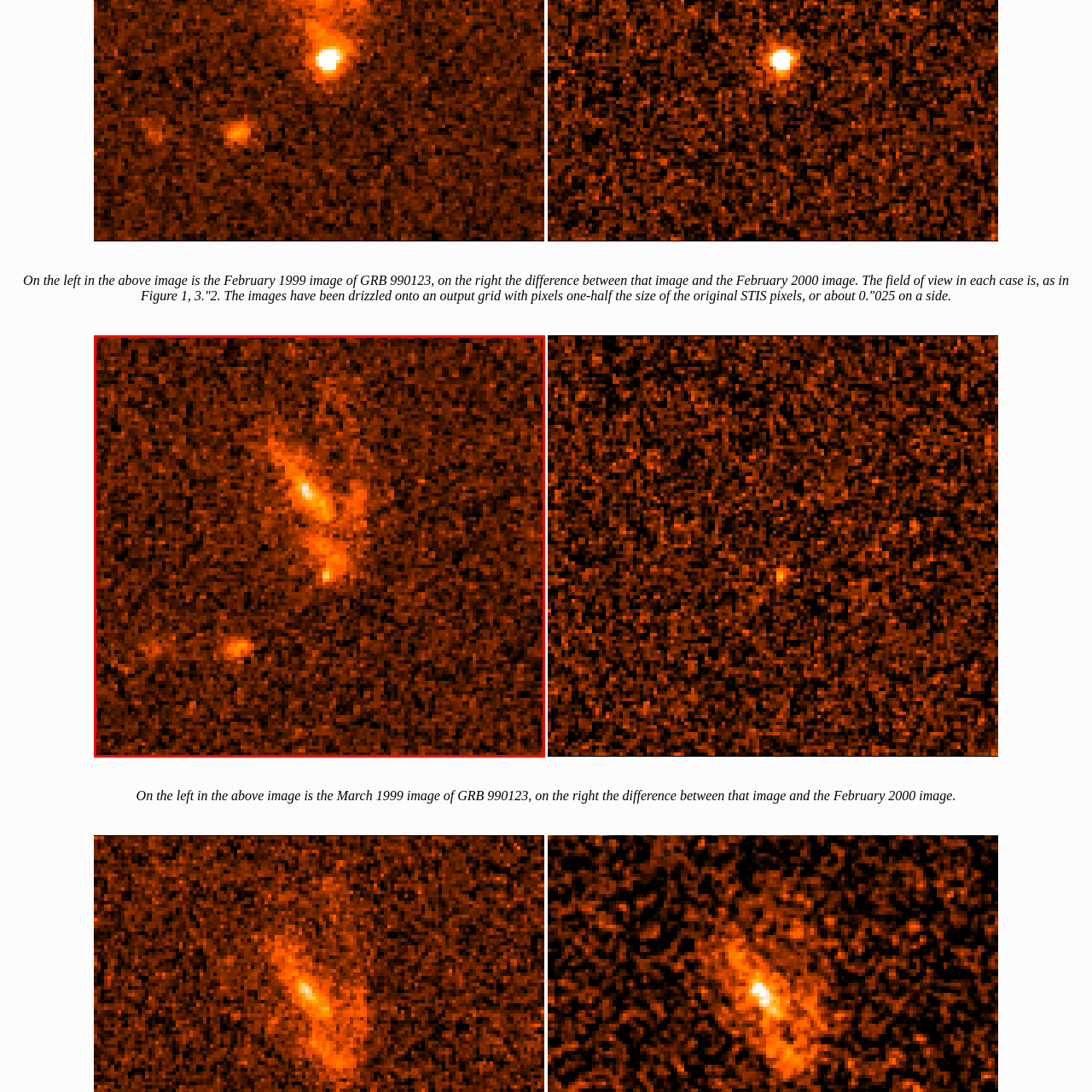What is the purpose of measuring the field of view in the image?
Look at the section marked by the red bounding box and provide a single word or phrase as your answer.

For astrophysical research